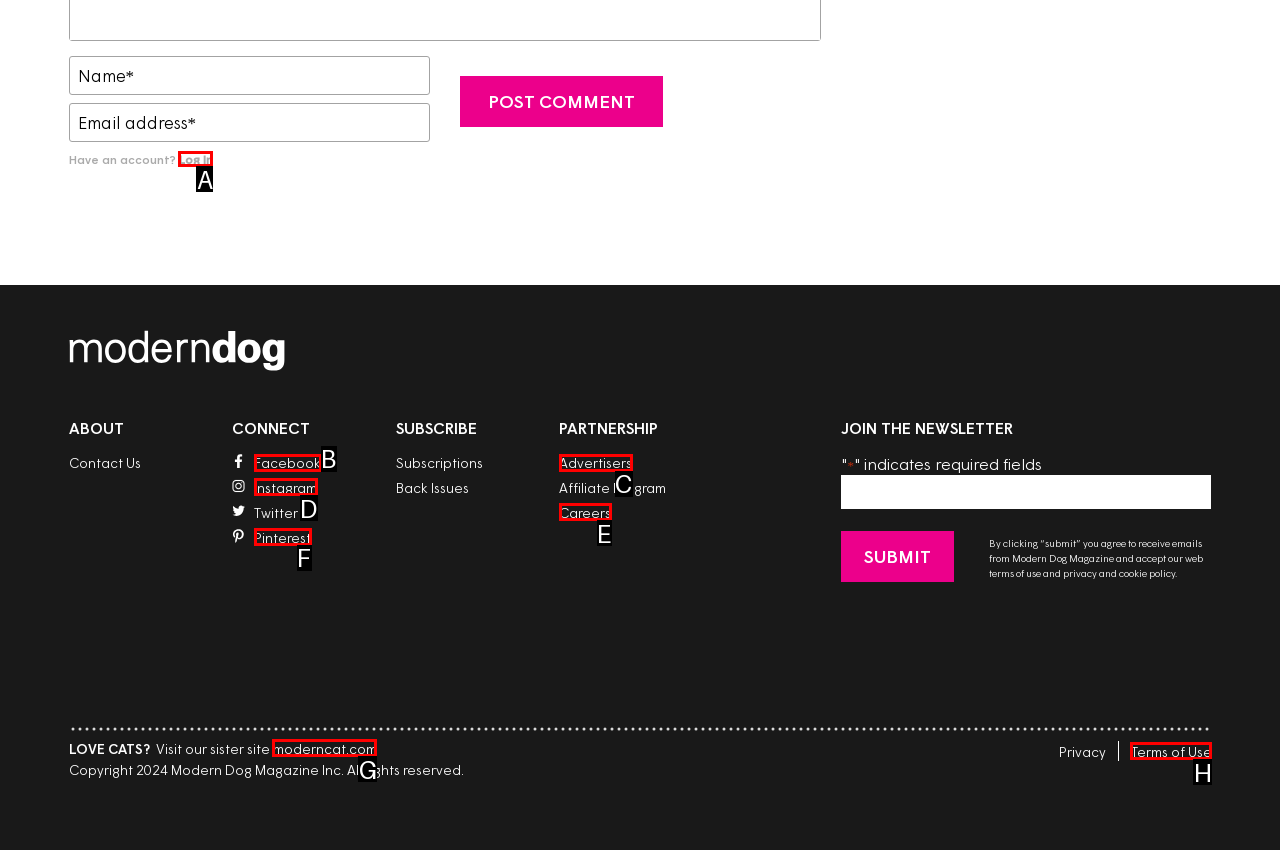Given the element description: Careers, choose the HTML element that aligns with it. Indicate your choice with the corresponding letter.

E